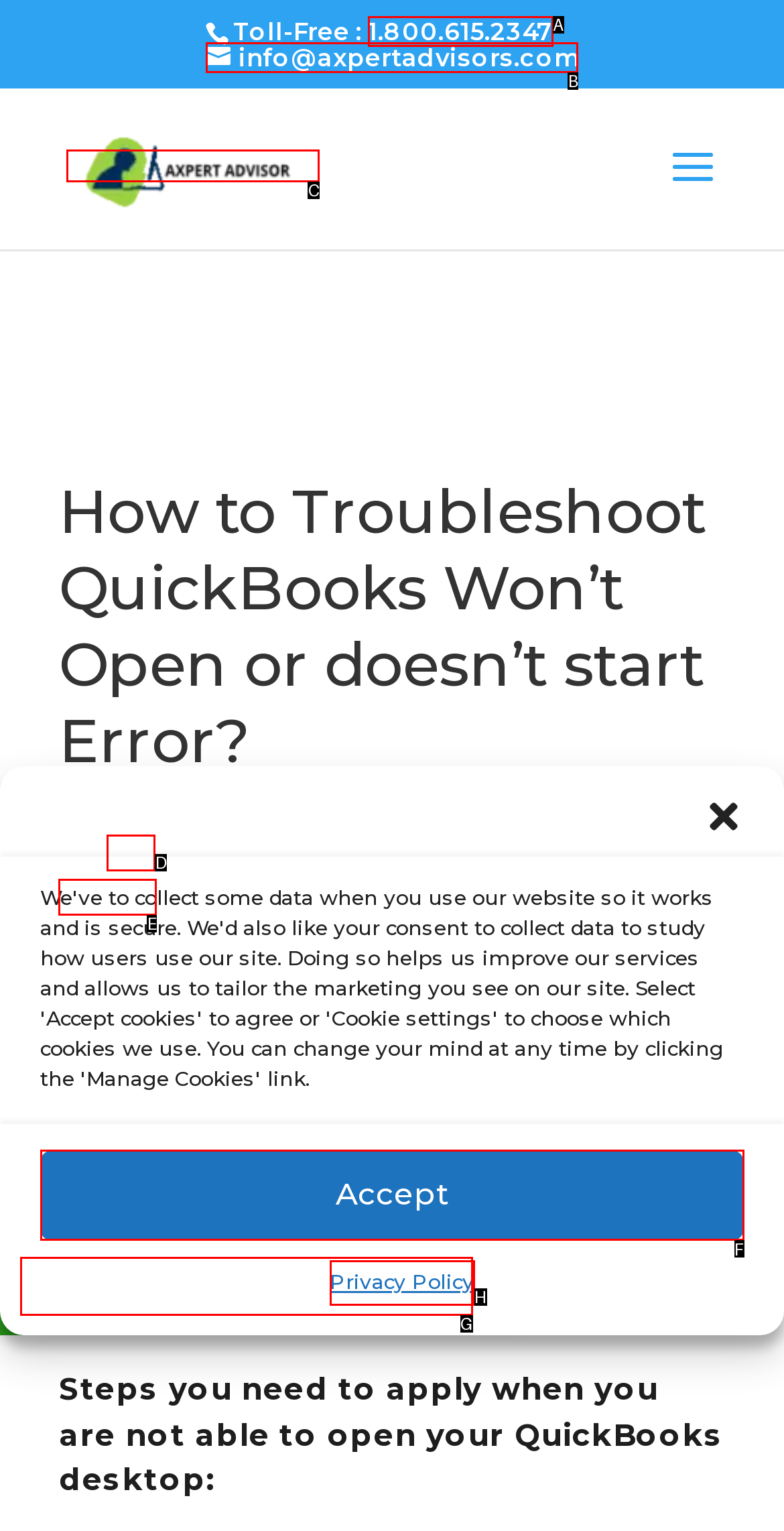Select the letter that corresponds to the UI element described as: Errors
Answer by providing the letter from the given choices.

E